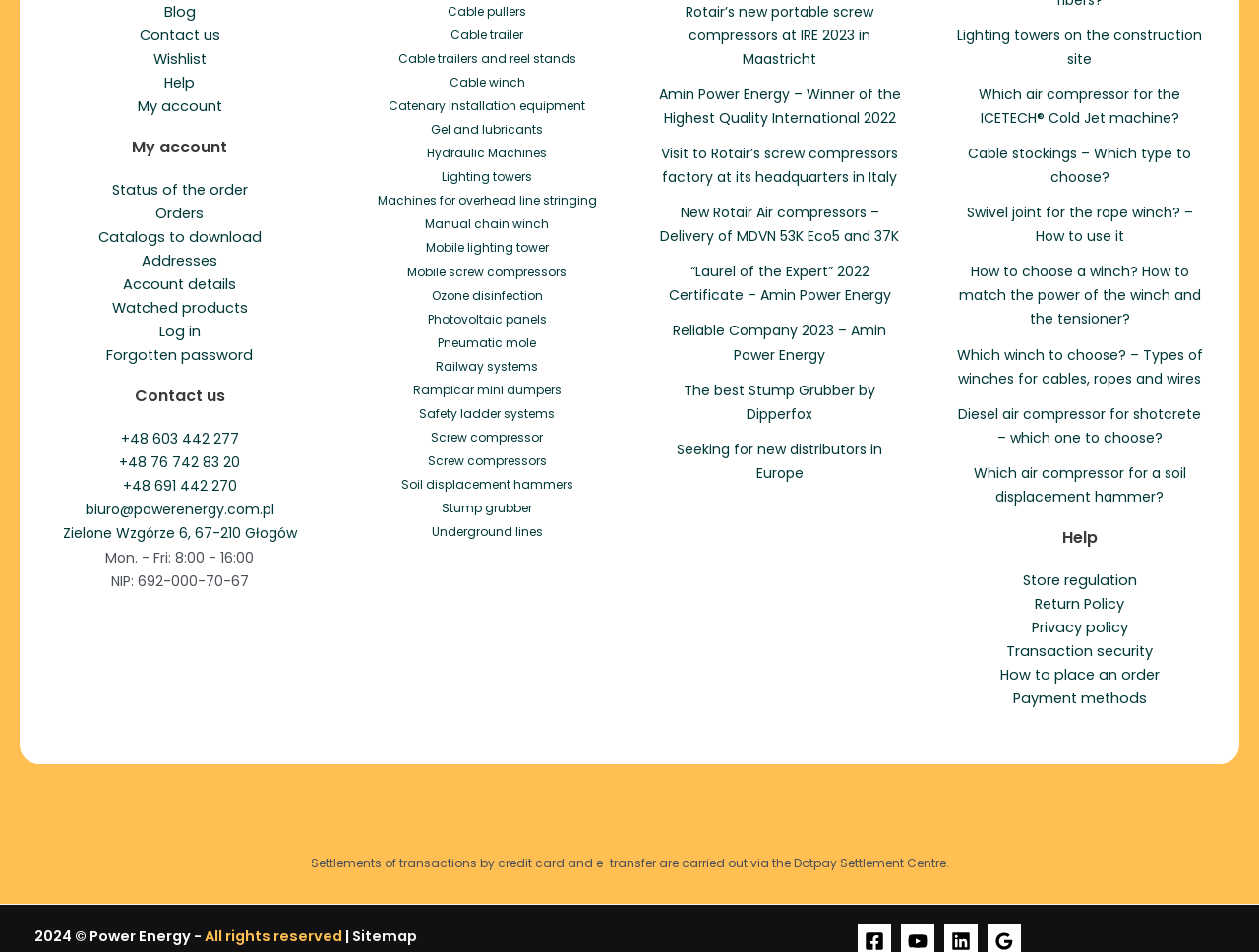Using the elements shown in the image, answer the question comprehensively: What is the phone number of the contact?

I looked for the contact information and found the phone number '+48 603 442 277' listed under the 'Contact us' section.